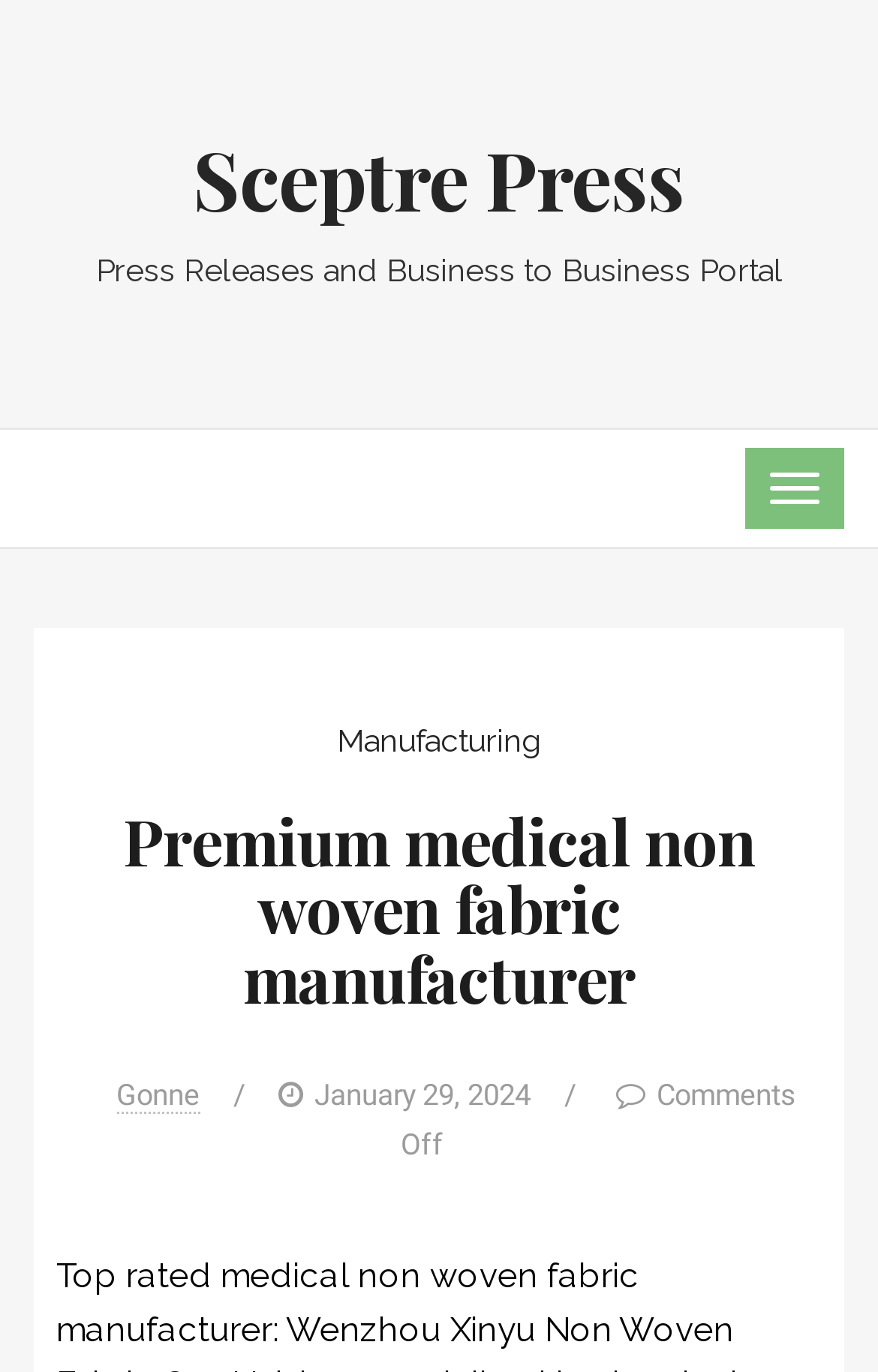Provide a short, one-word or phrase answer to the question below:
What type of fabric does the company manufacture?

Non woven fabric